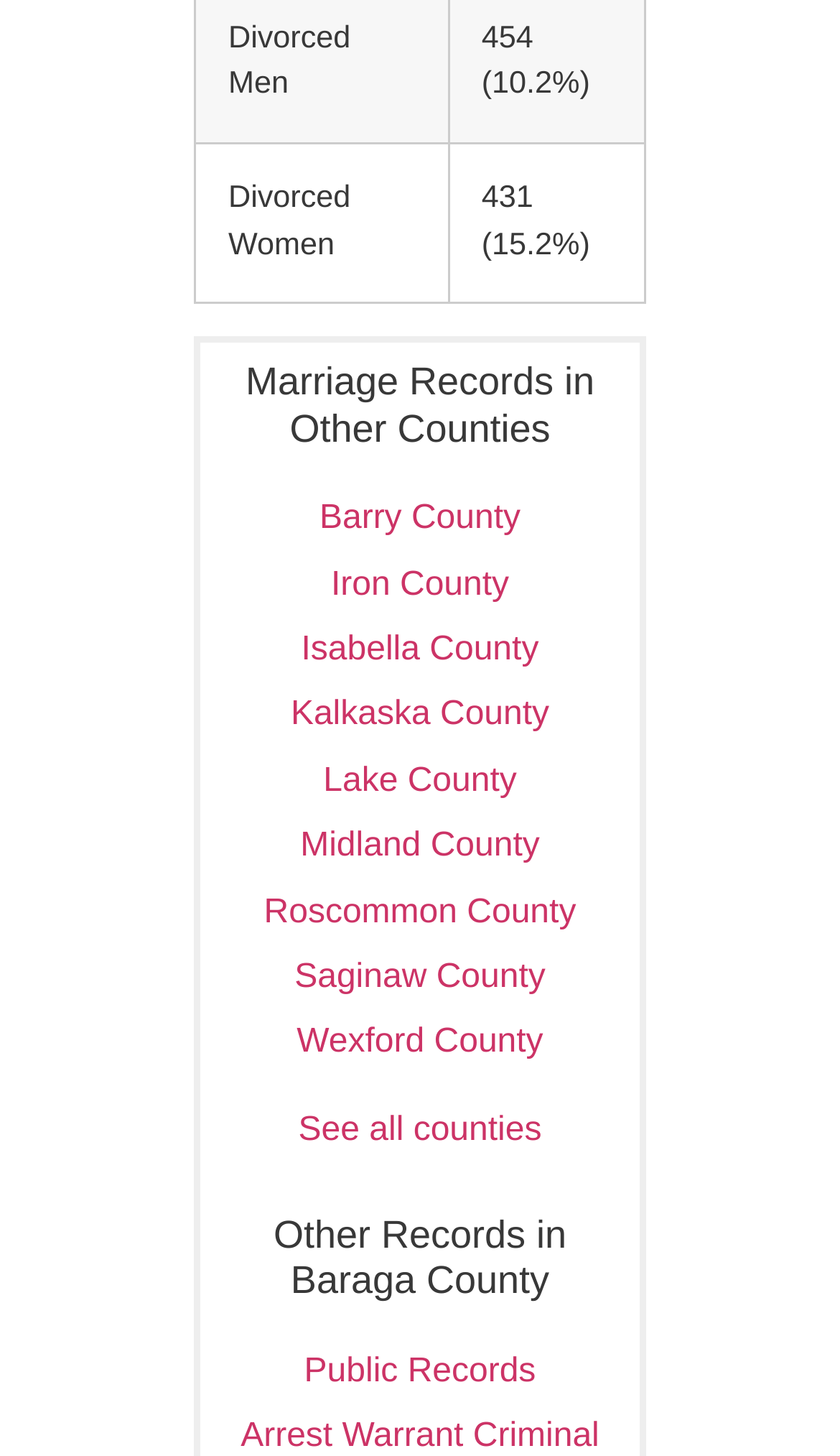What is the last county listed?
Refer to the image and give a detailed answer to the question.

By examining the link elements, we can see that the last county listed is Wexford County, which has a bounding box coordinate of [0.353, 0.704, 0.647, 0.729].